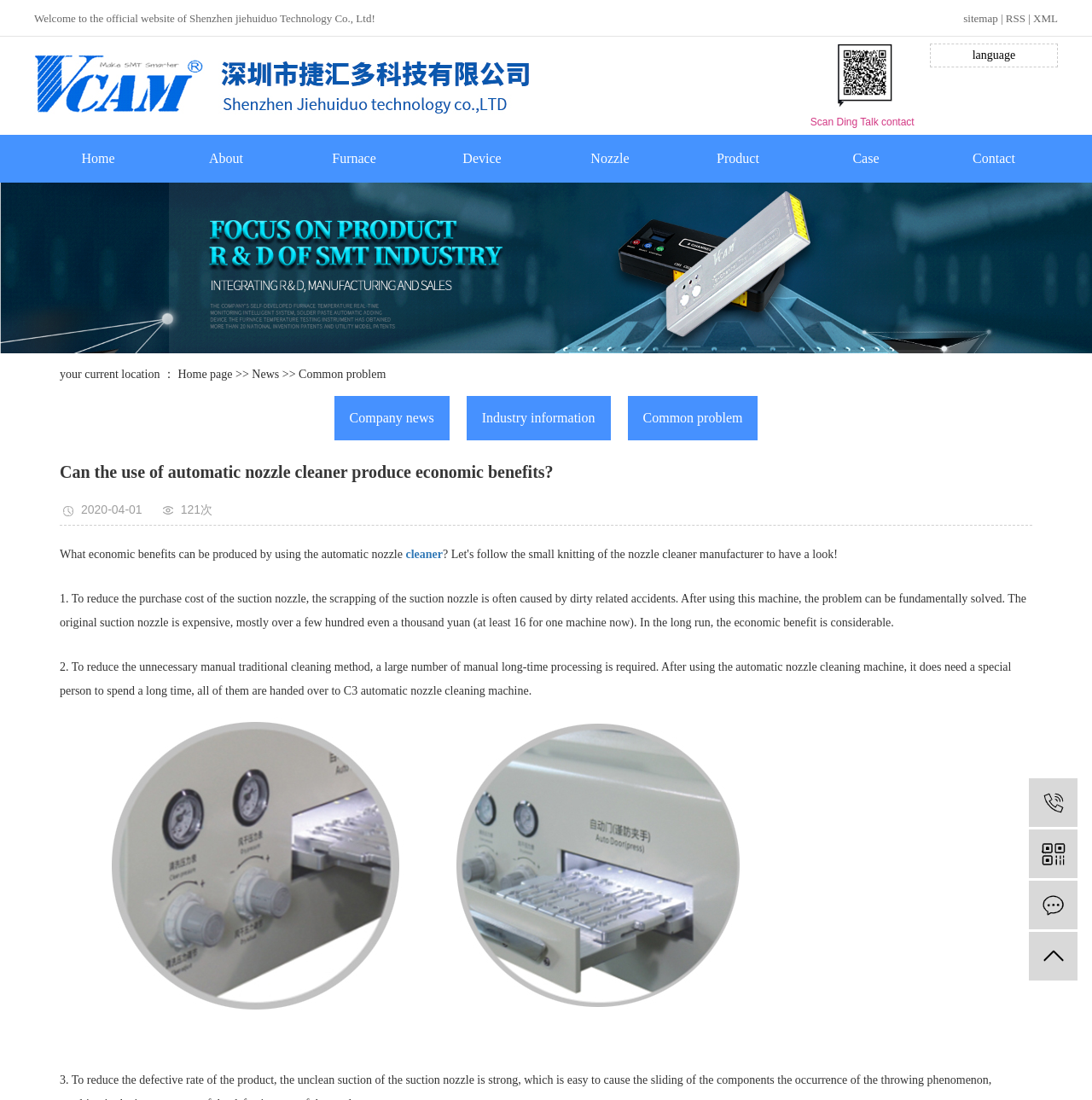What is the date of the article about automatic nozzle cleaner?
Look at the image and respond with a one-word or short phrase answer.

2020-04-01